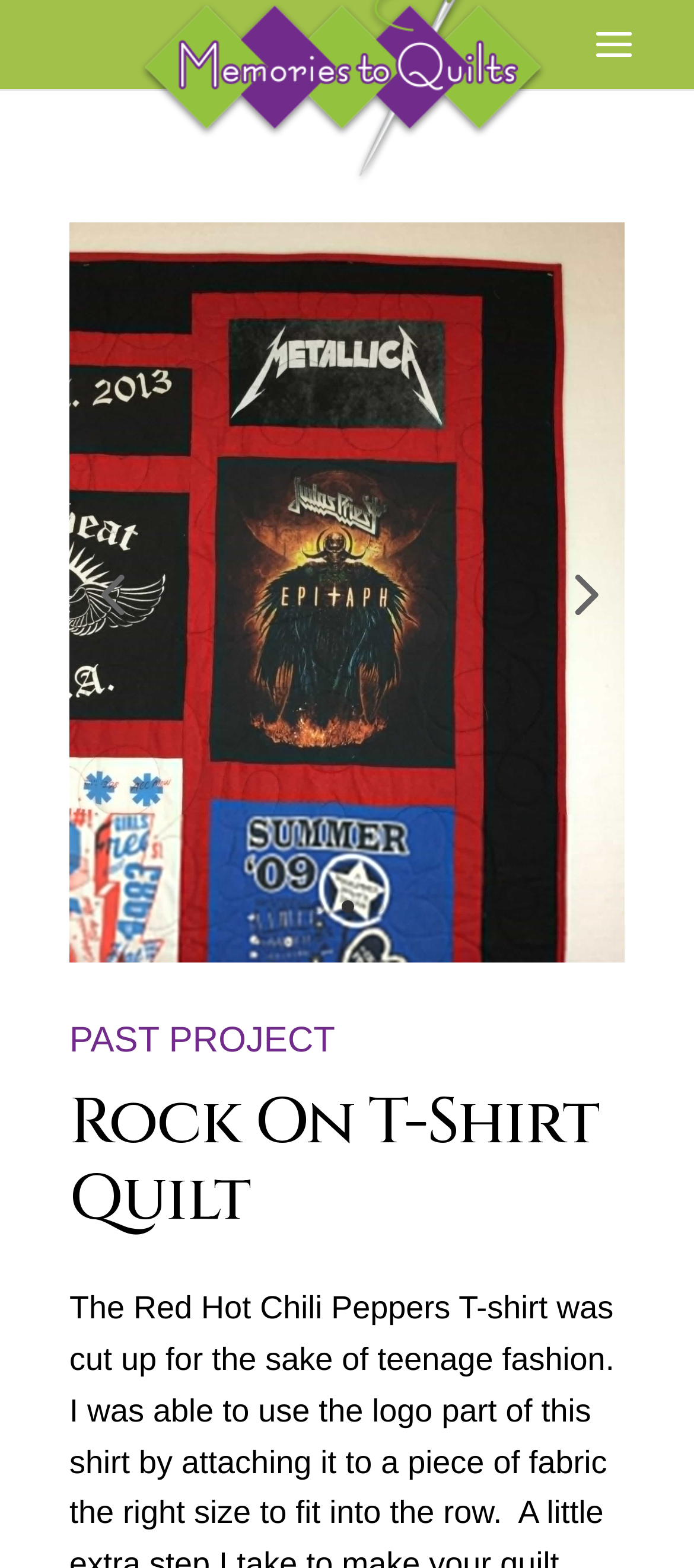What is the phone number to call for custom gifts?
Based on the image, please offer an in-depth response to the question.

I found the phone number by looking at the top of the webpage, where it says 'Call Diane at 541-408-4738'.